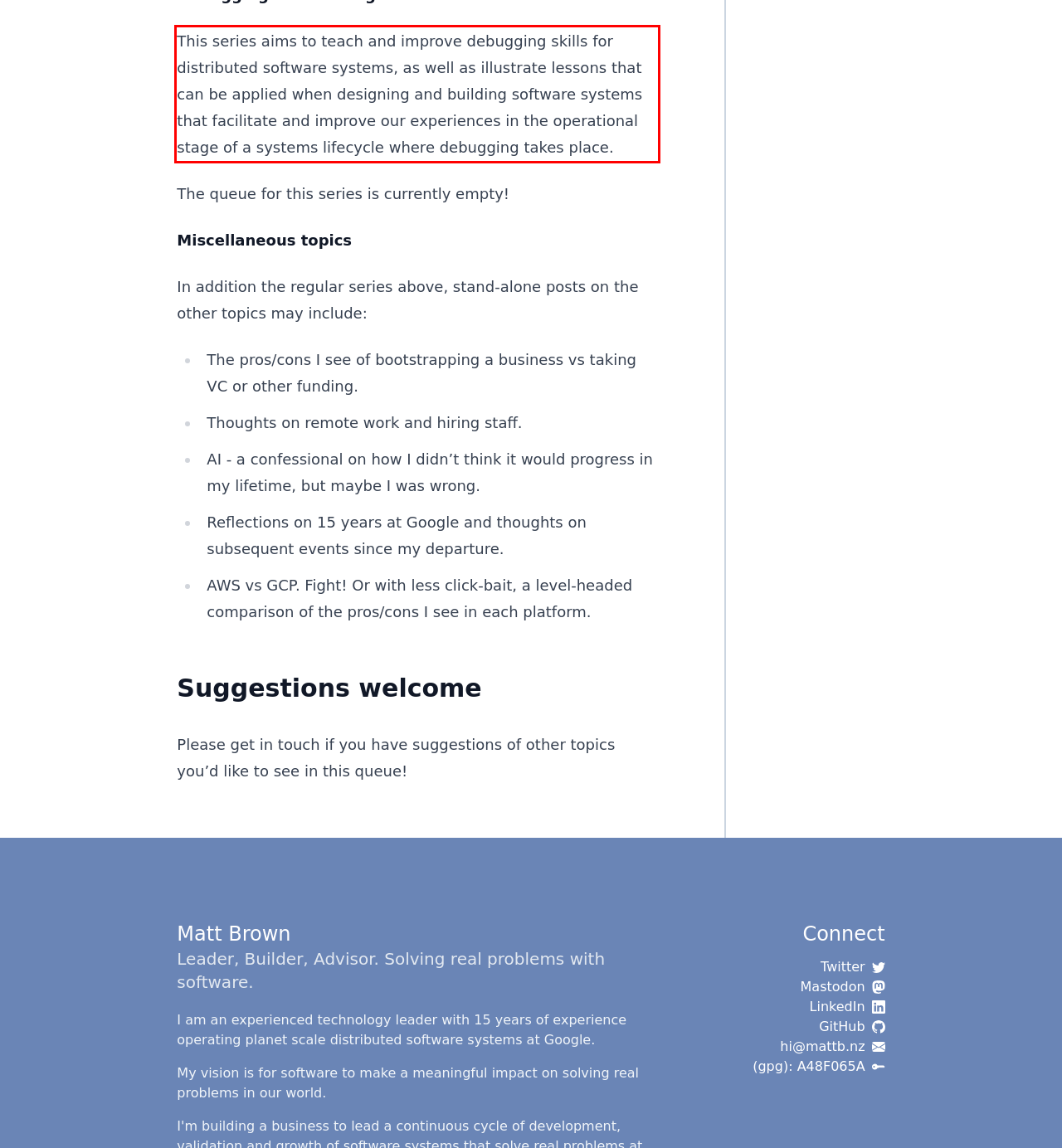You have a screenshot of a webpage with a red bounding box. Use OCR to generate the text contained within this red rectangle.

This series aims to teach and improve debugging skills for distributed software systems, as well as illustrate lessons that can be applied when designing and building software systems that facilitate and improve our experiences in the operational stage of a systems lifecycle where debugging takes place.